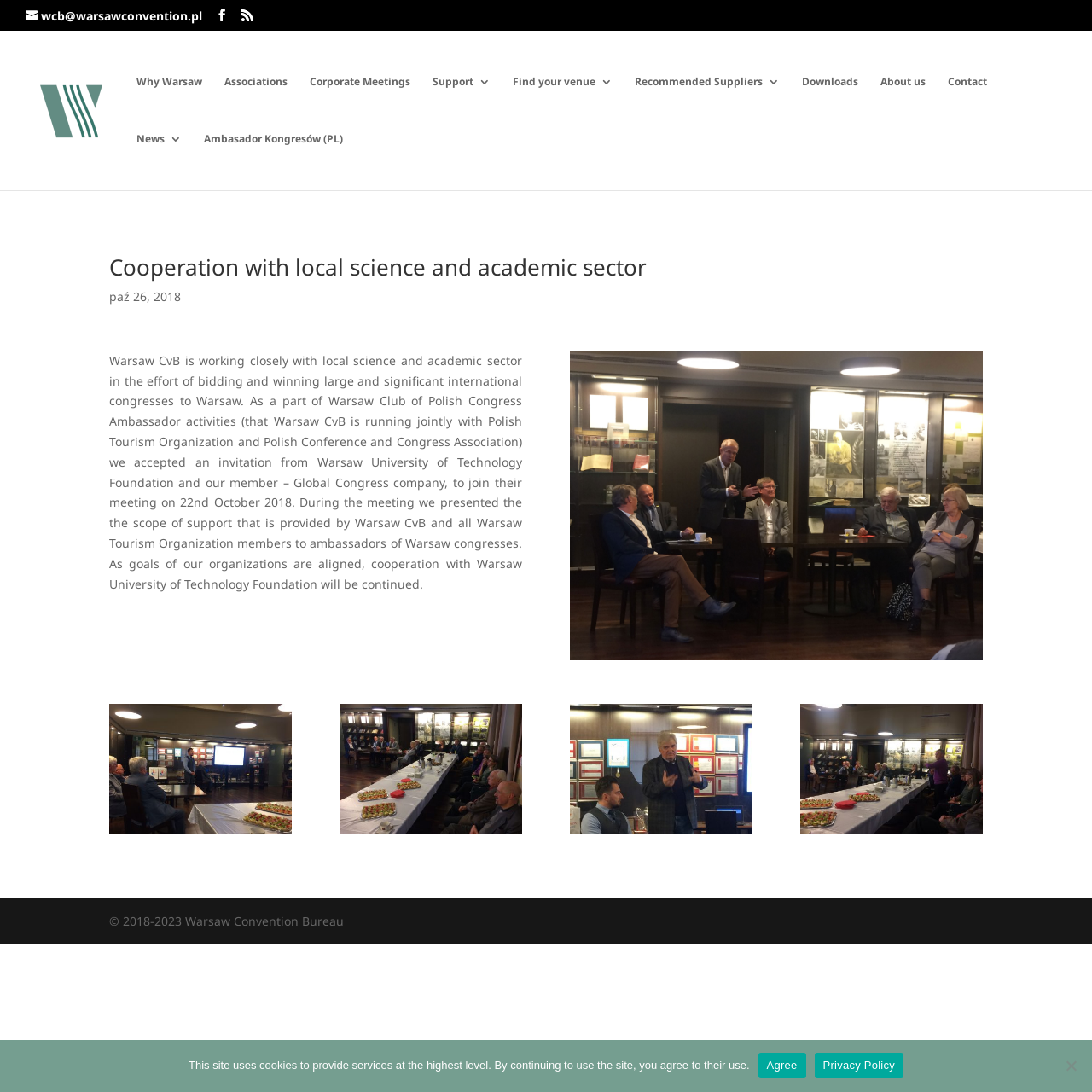Highlight the bounding box coordinates of the element that should be clicked to carry out the following instruction: "Read the article". The coordinates must be given as four float numbers ranging from 0 to 1, i.e., [left, top, right, bottom].

[0.0, 0.174, 1.0, 0.823]